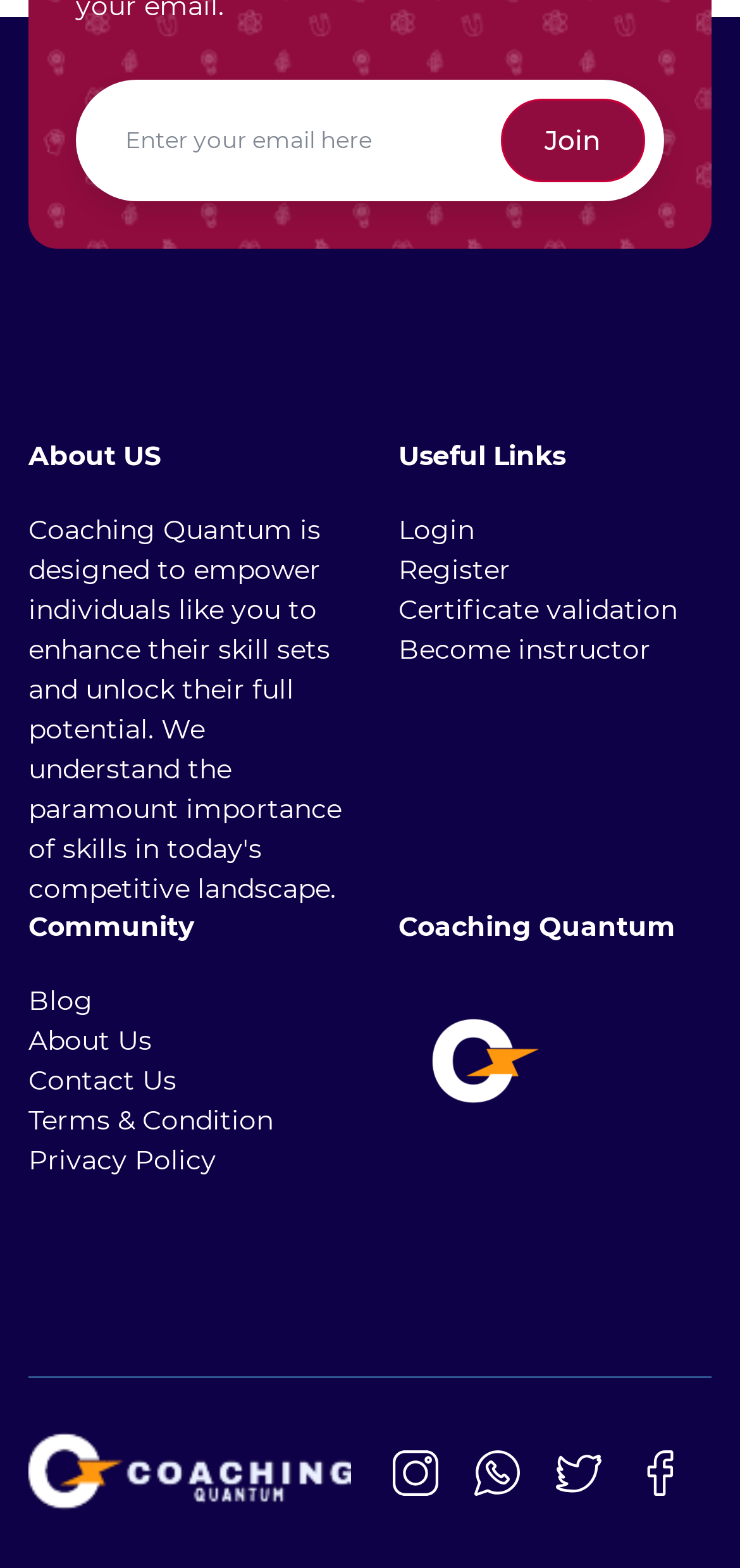Please provide a one-word or phrase answer to the question: 
What is the link below 'About US'?

Blog